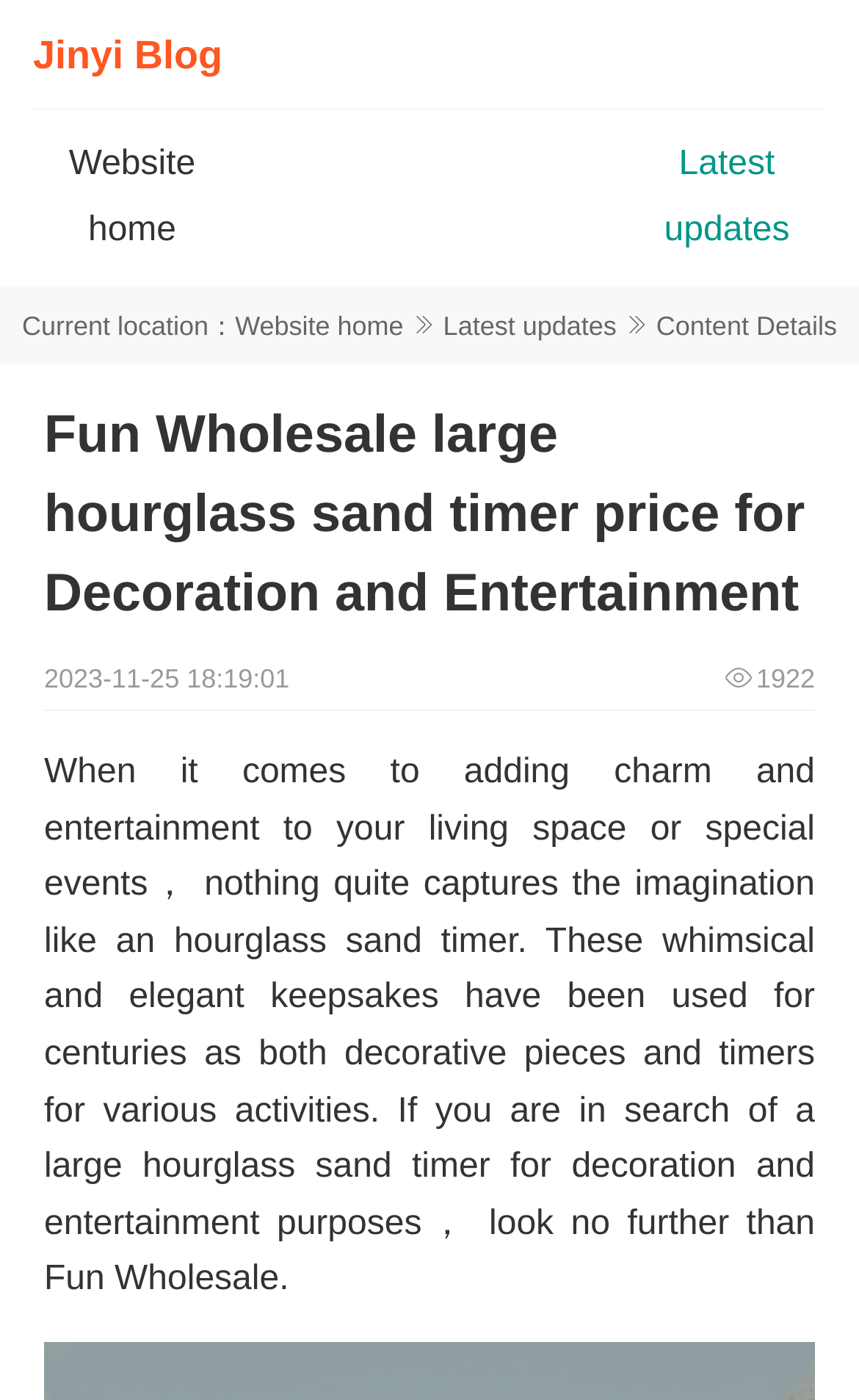What is the main heading of this webpage? Please extract and provide it.

Fun Wholesale large hourglass sand timer price for Decoration and Entertainment